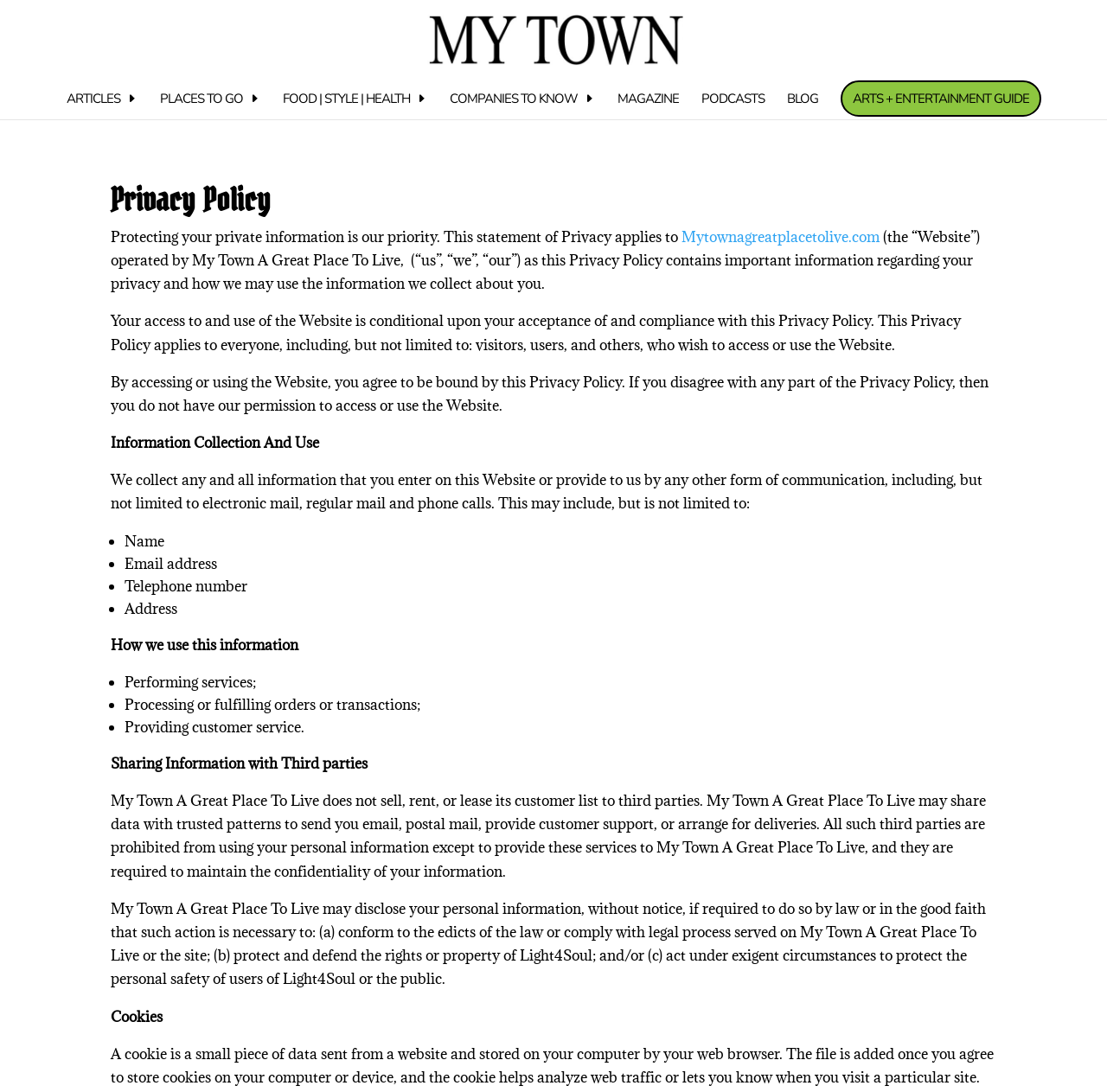Does the website share user information with third parties?
Please provide a comprehensive answer to the question based on the webpage screenshot.

According to the section 'Sharing Information with Third parties' on the webpage, the website shares user information with trusted partners to send email, postal mail, provide customer support, or arrange for deliveries, but these partners are prohibited from using the information for any other purpose.